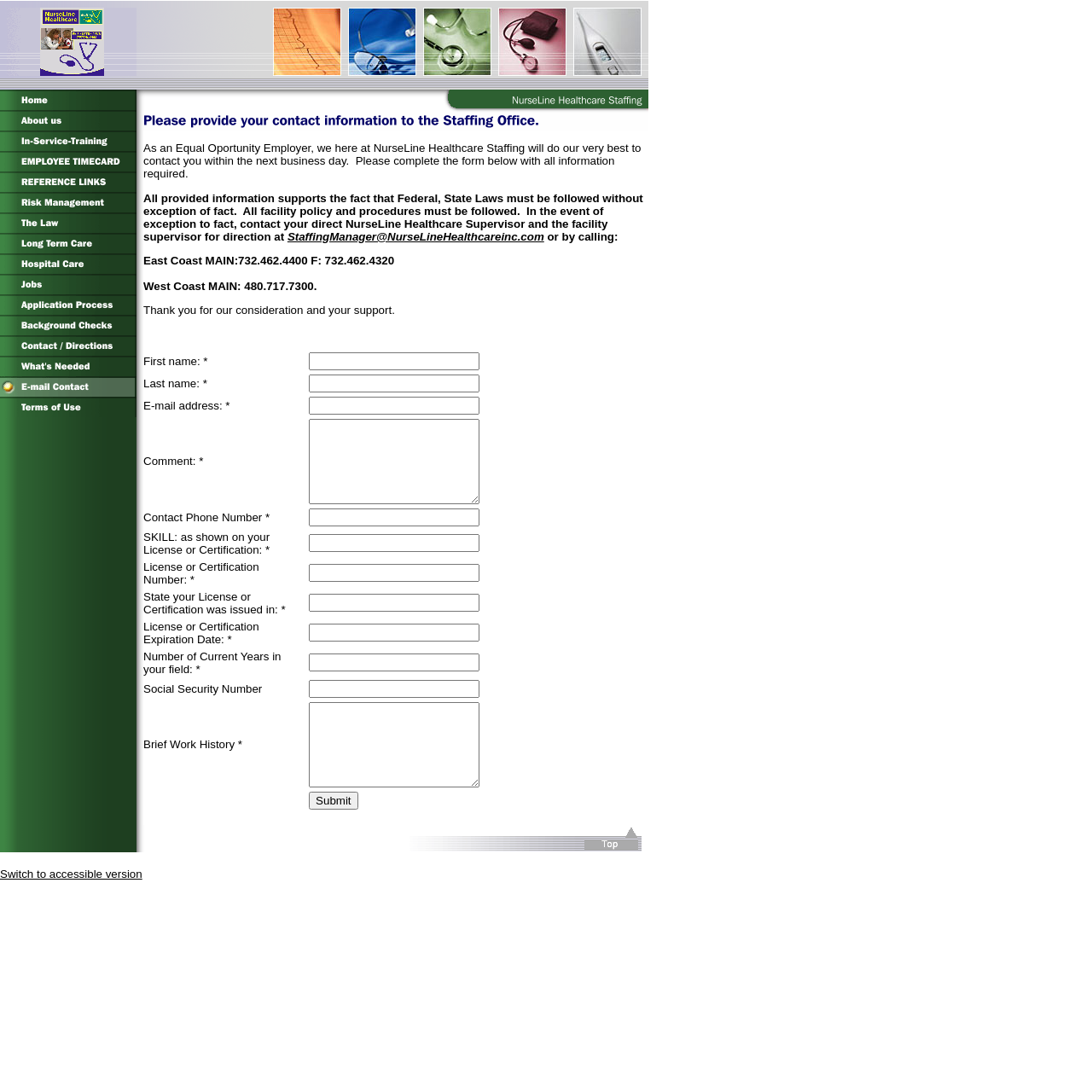Please give the bounding box coordinates of the area that should be clicked to fulfill the following instruction: "Access In-Service-Training". The coordinates should be in the format of four float numbers from 0 to 1, i.e., [left, top, right, bottom].

[0.0, 0.129, 0.125, 0.141]